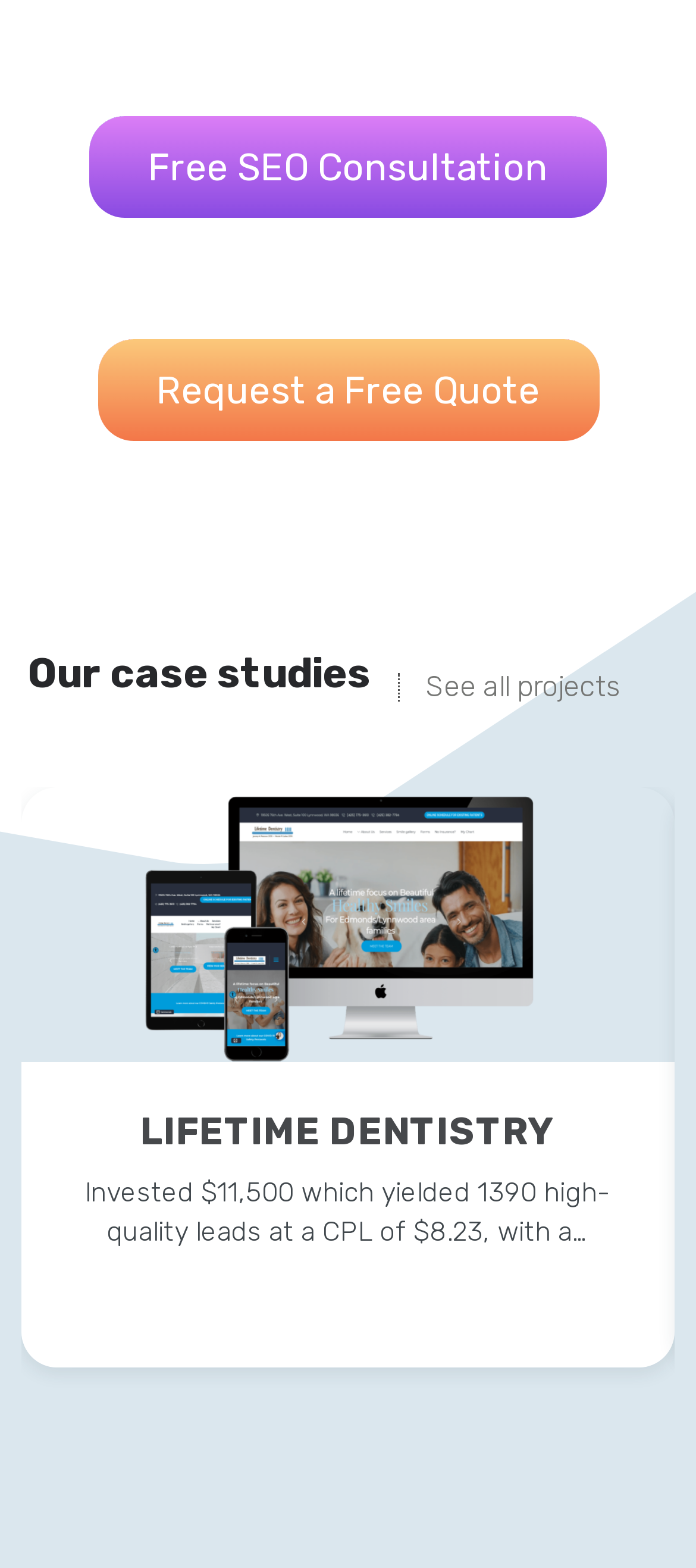Based on the description "Request a Free Quote", find the bounding box of the specified UI element.

[0.14, 0.217, 0.86, 0.281]